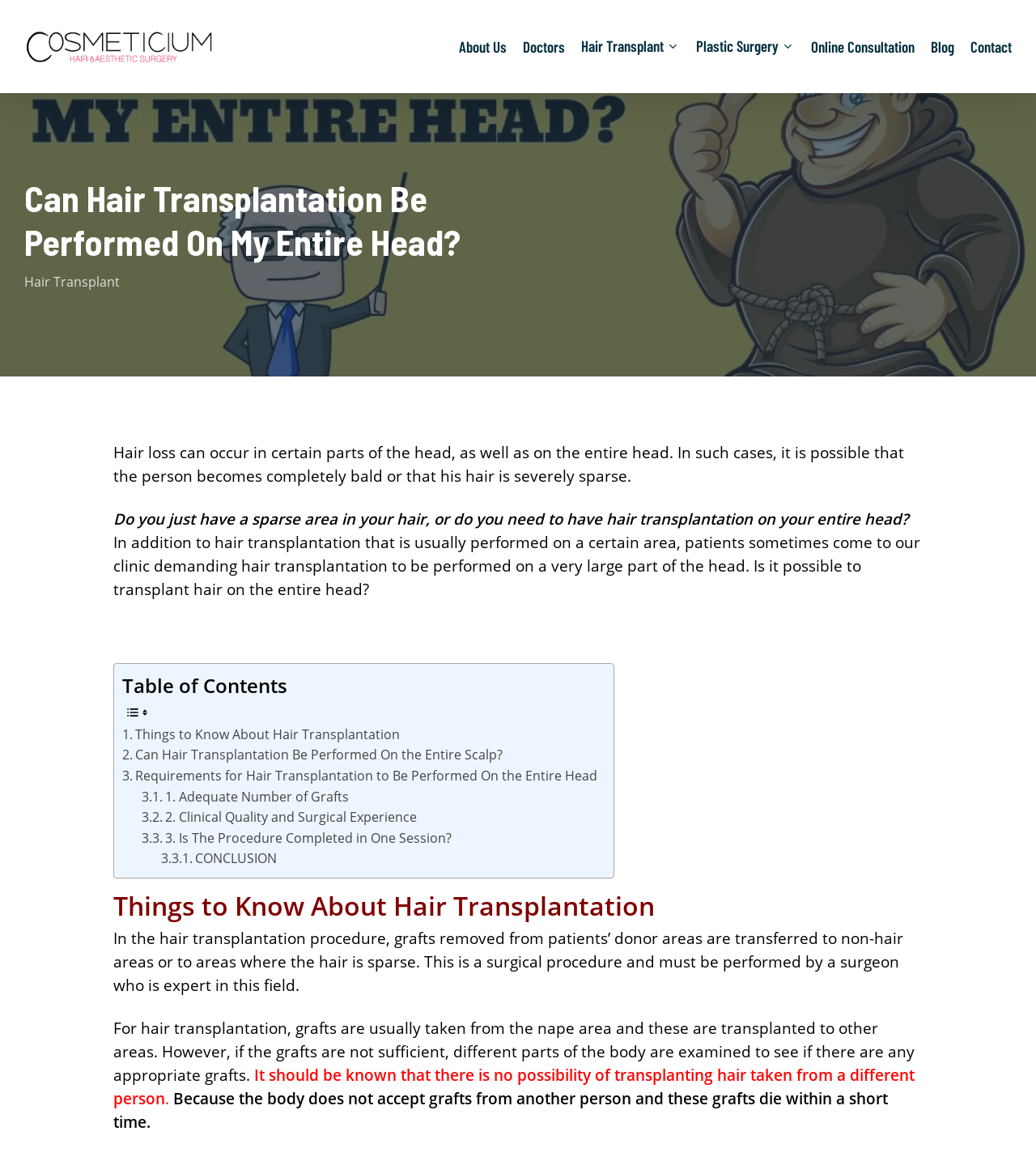Please identify the coordinates of the bounding box that should be clicked to fulfill this instruction: "Click the 'Cosmeticium' link".

[0.023, 0.021, 0.208, 0.059]